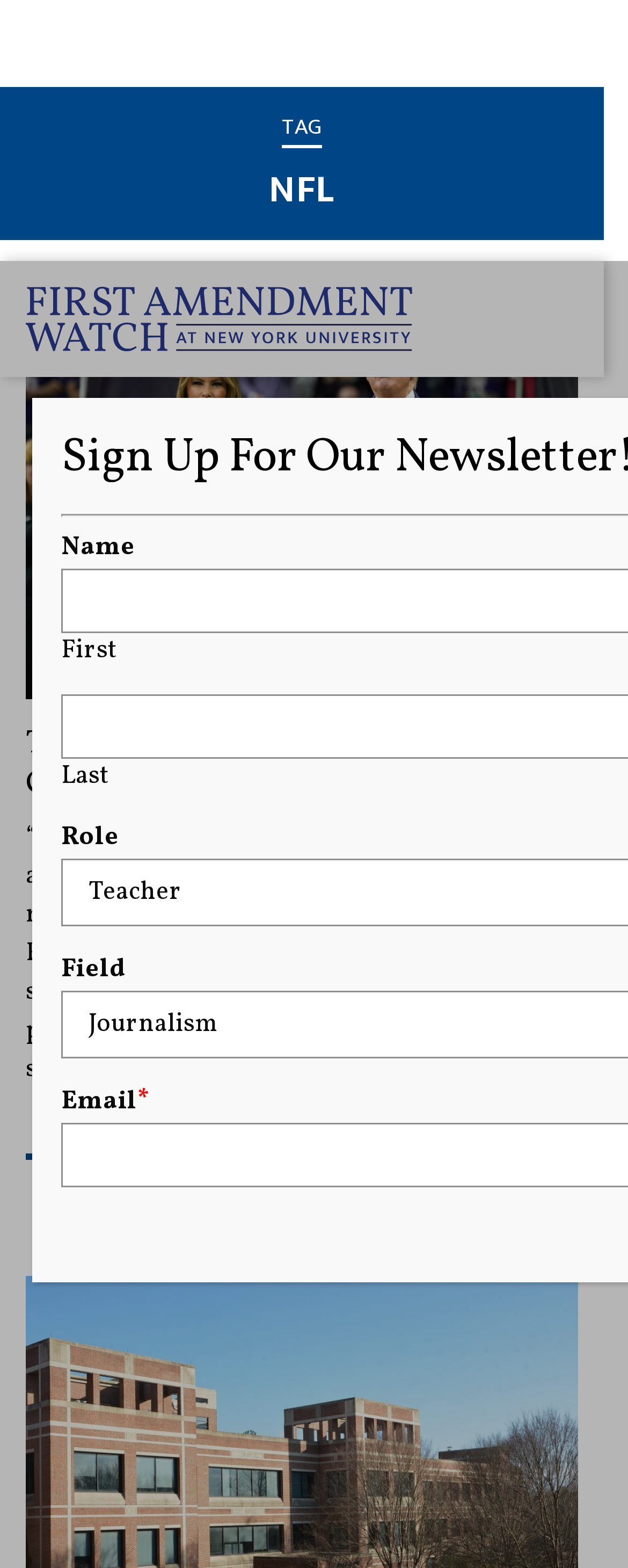Given the element description, predict the bounding box coordinates in the format (top-left x, top-left y, bottom-right x, bottom-right y). Make sure all values are between 0 and 1. Here is the element description: alt="Kennesaw State university"

[0.041, 0.401, 0.921, 0.668]